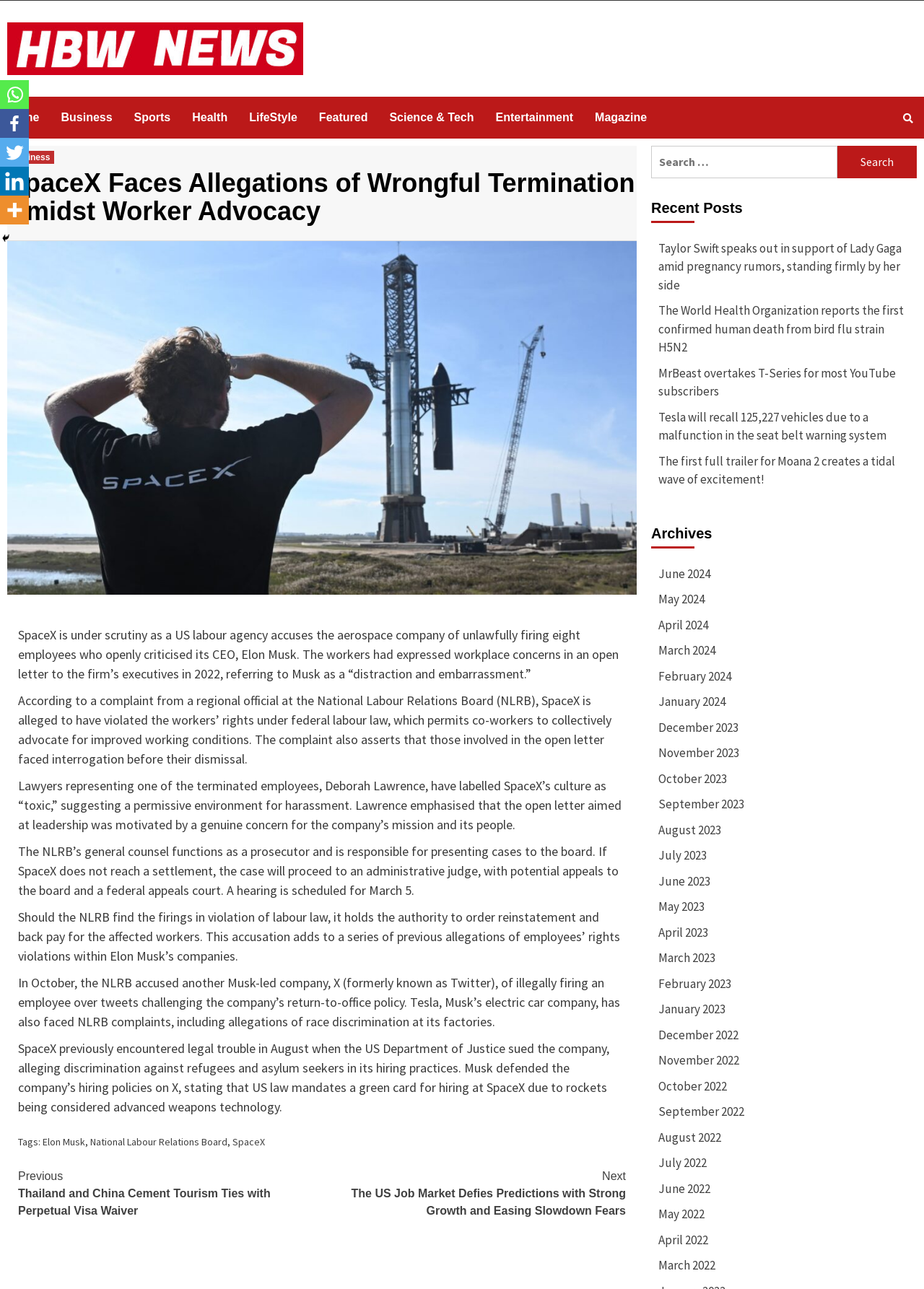Given the element description: "Science & Tech", predict the bounding box coordinates of the UI element it refers to, using four float numbers between 0 and 1, i.e., [left, top, right, bottom].

[0.421, 0.075, 0.536, 0.107]